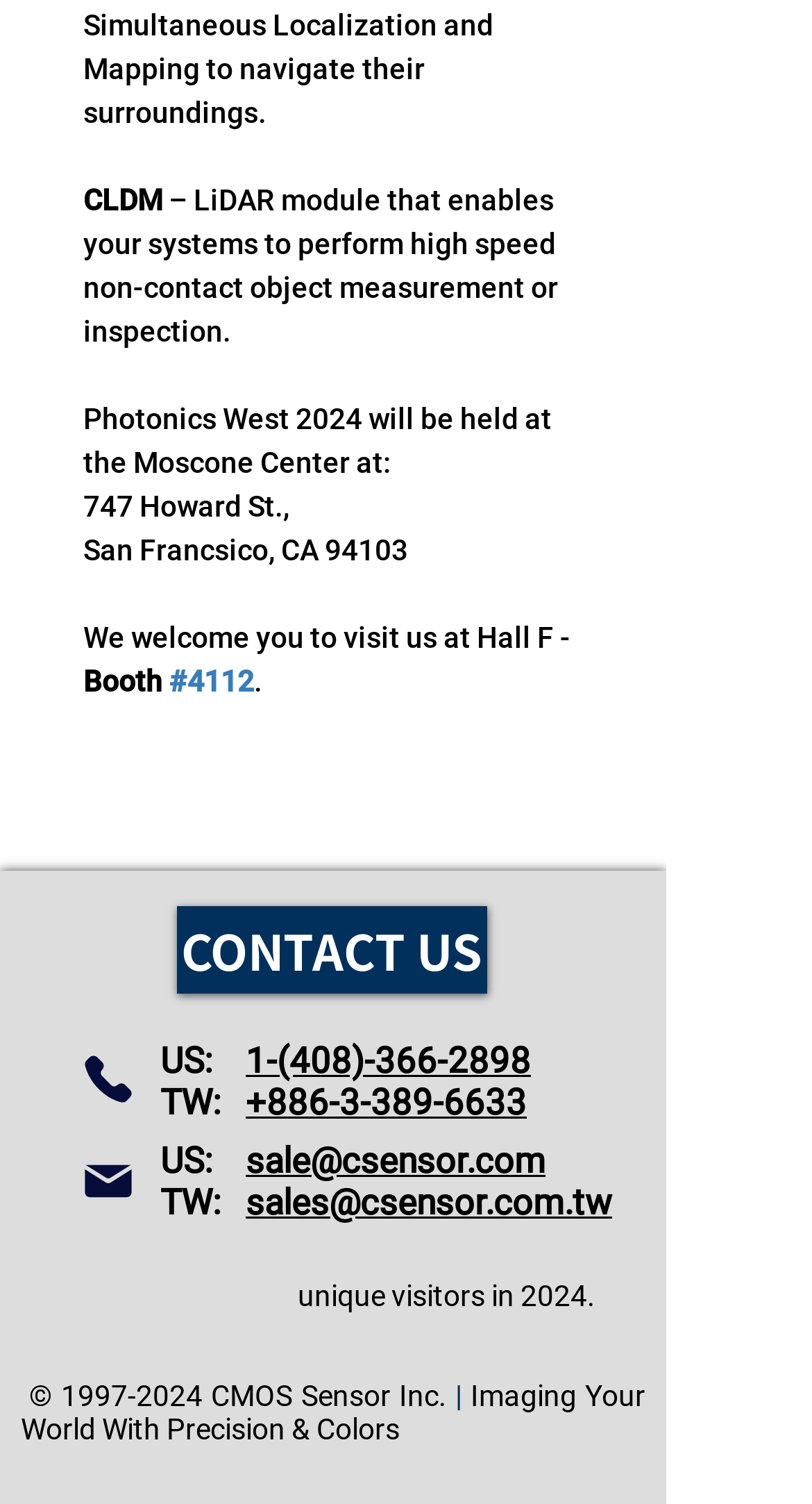Using the information in the image, give a comprehensive answer to the question: 
What is the year of establishment of CMOS Sensor Inc.?

The year of establishment of CMOS Sensor Inc. can be found in the copyright information at the bottom of the webpage, which states '© 1997-2024 CMOS Sensor Inc.'.